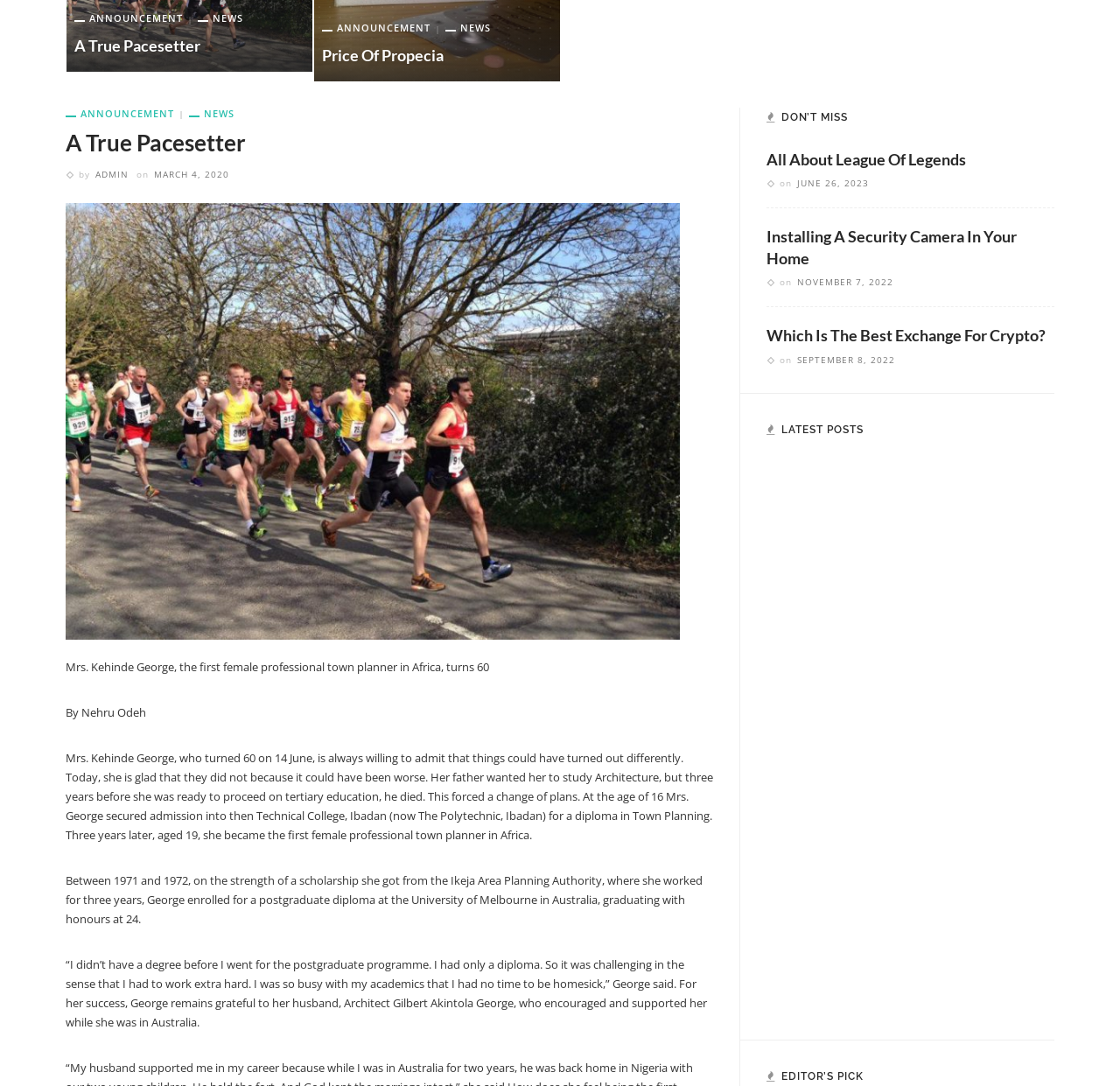Extract the bounding box coordinates for the described element: "Article Series". The coordinates should be represented as four float numbers between 0 and 1: [left, top, right, bottom].

None